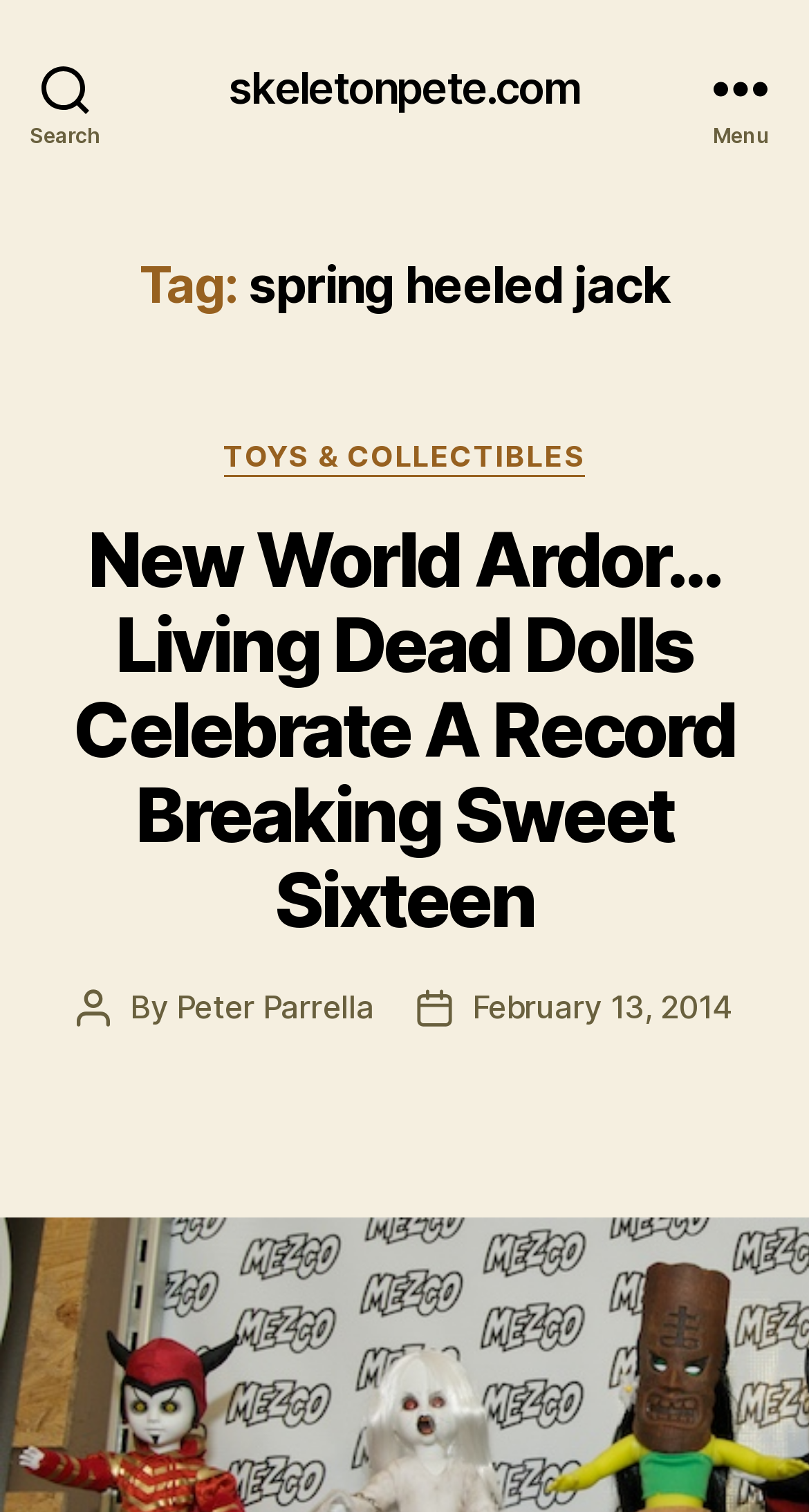Answer in one word or a short phrase: 
Who is the author of the post?

Peter Parrella